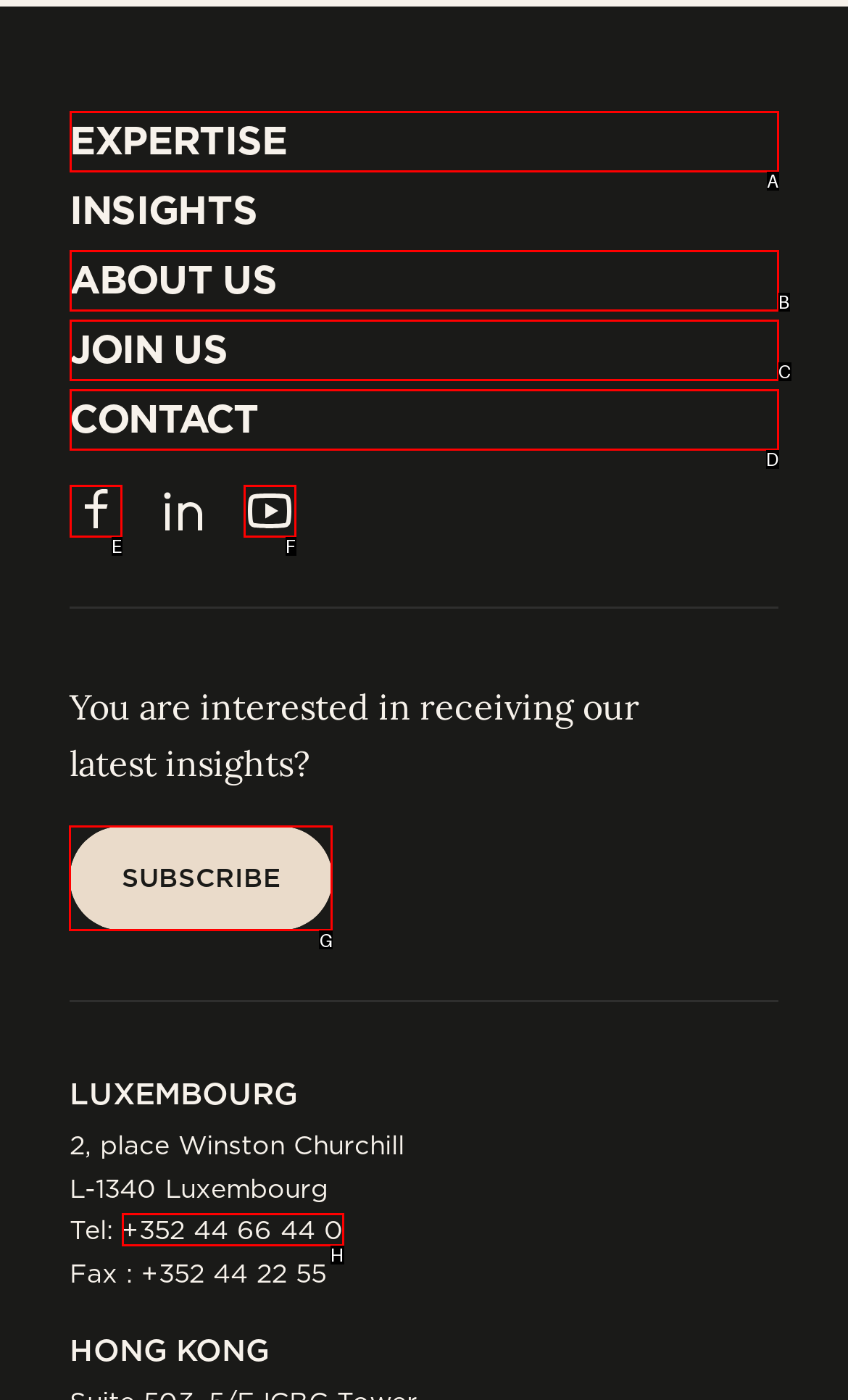From the given options, tell me which letter should be clicked to complete this task: Subscribe to latest insights
Answer with the letter only.

G